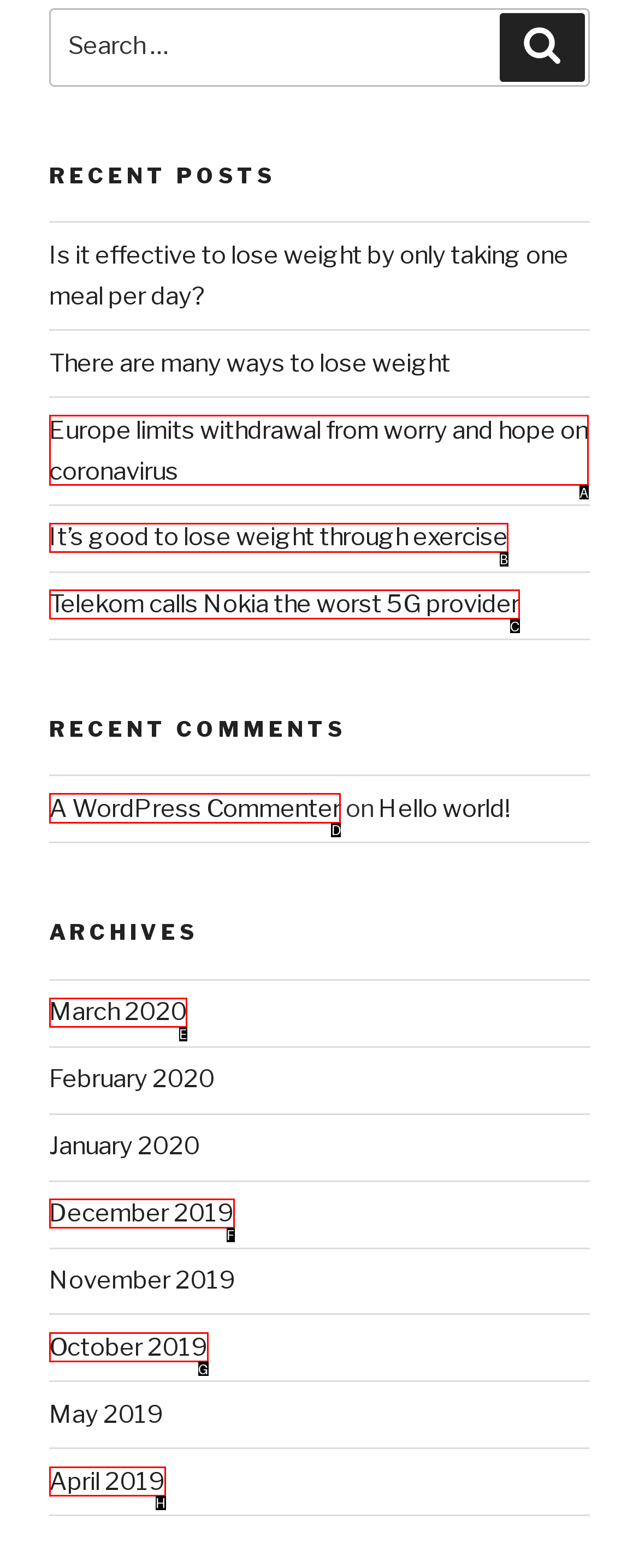Select the UI element that should be clicked to execute the following task: Visit the AWBI homepage
Provide the letter of the correct choice from the given options.

None